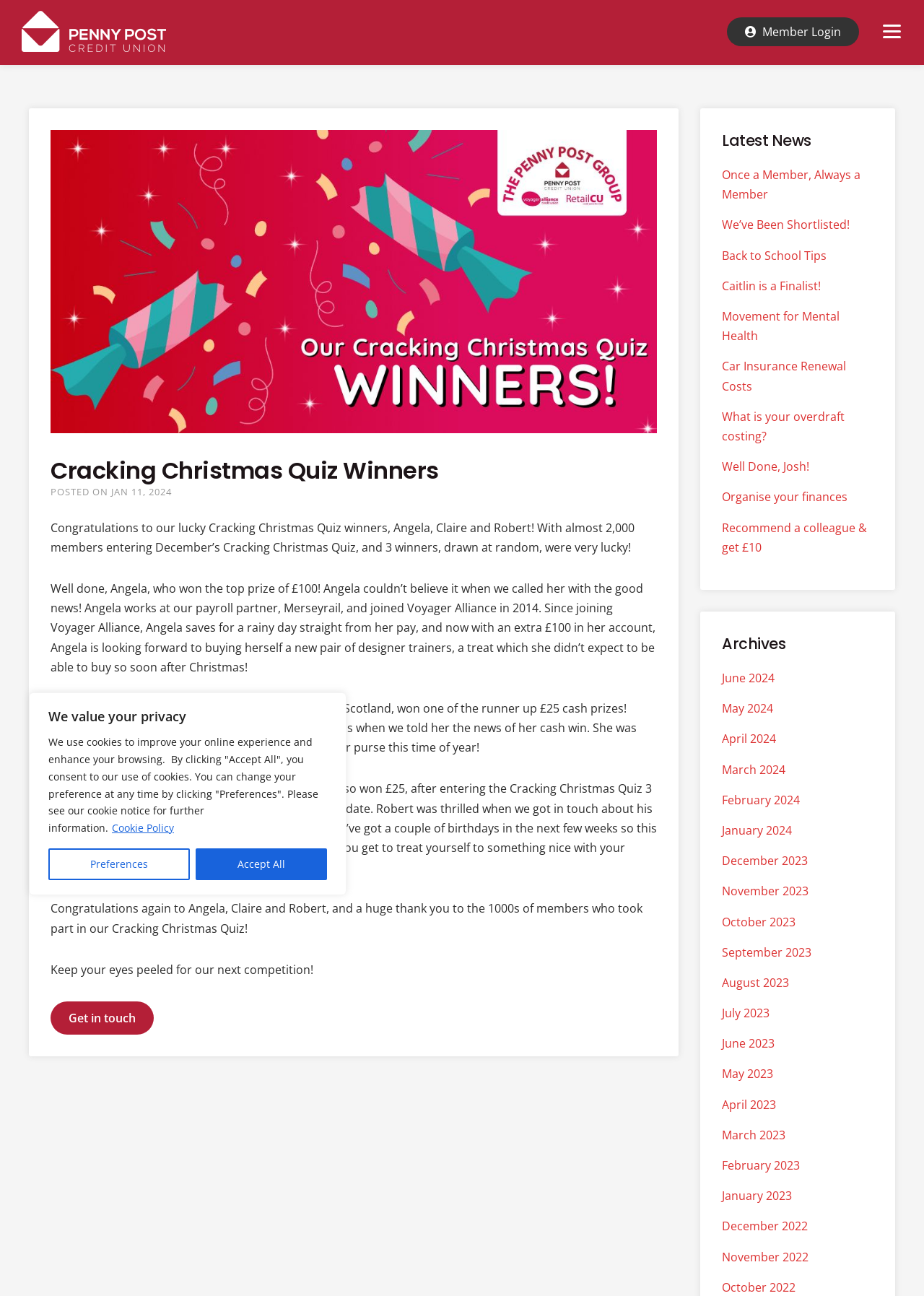Give a succinct answer to this question in a single word or phrase: 
What is the top prize won by Angela?

£100